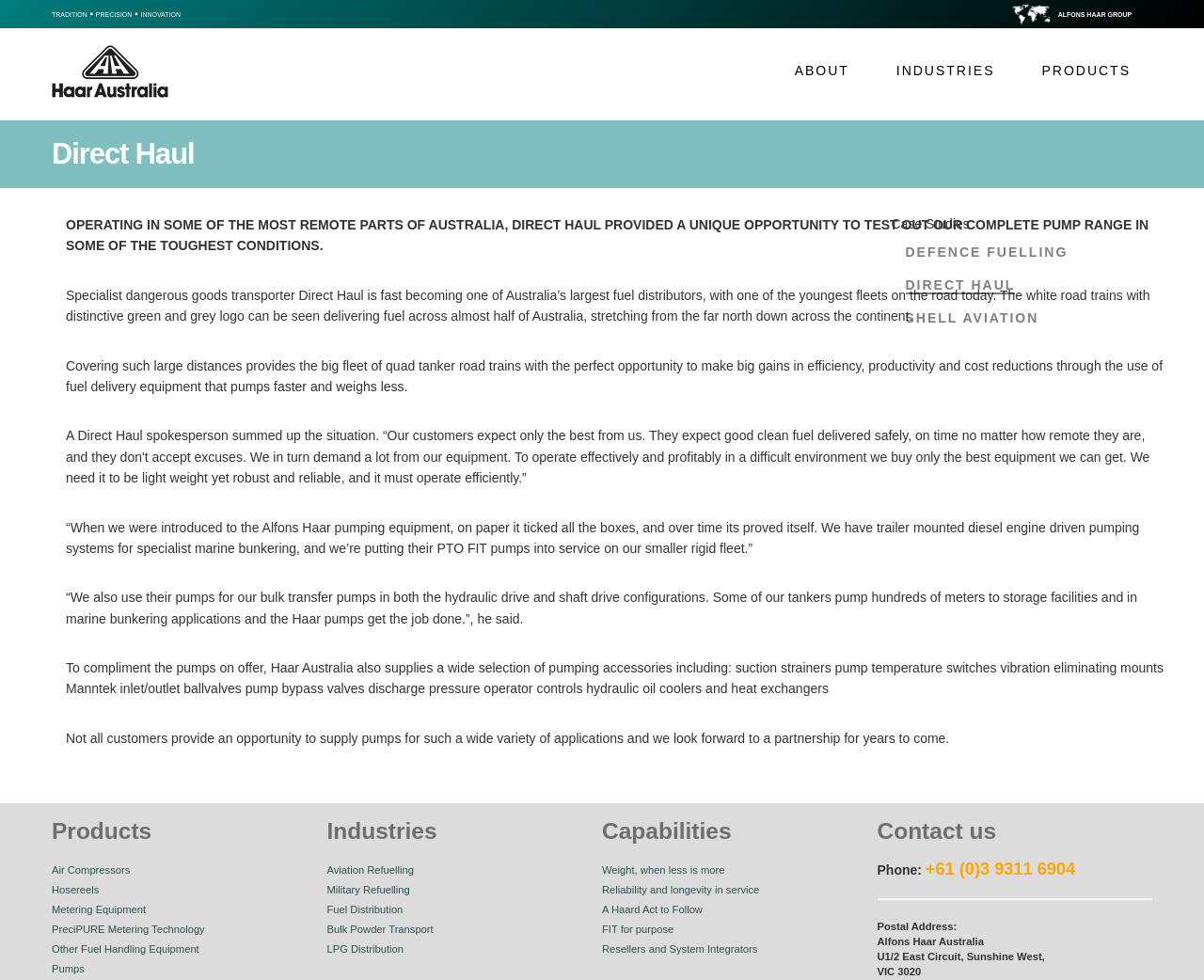Provide a brief response to the question below using a single word or phrase: 
What is the location of Alfons Haar Australia?

VIC 3020